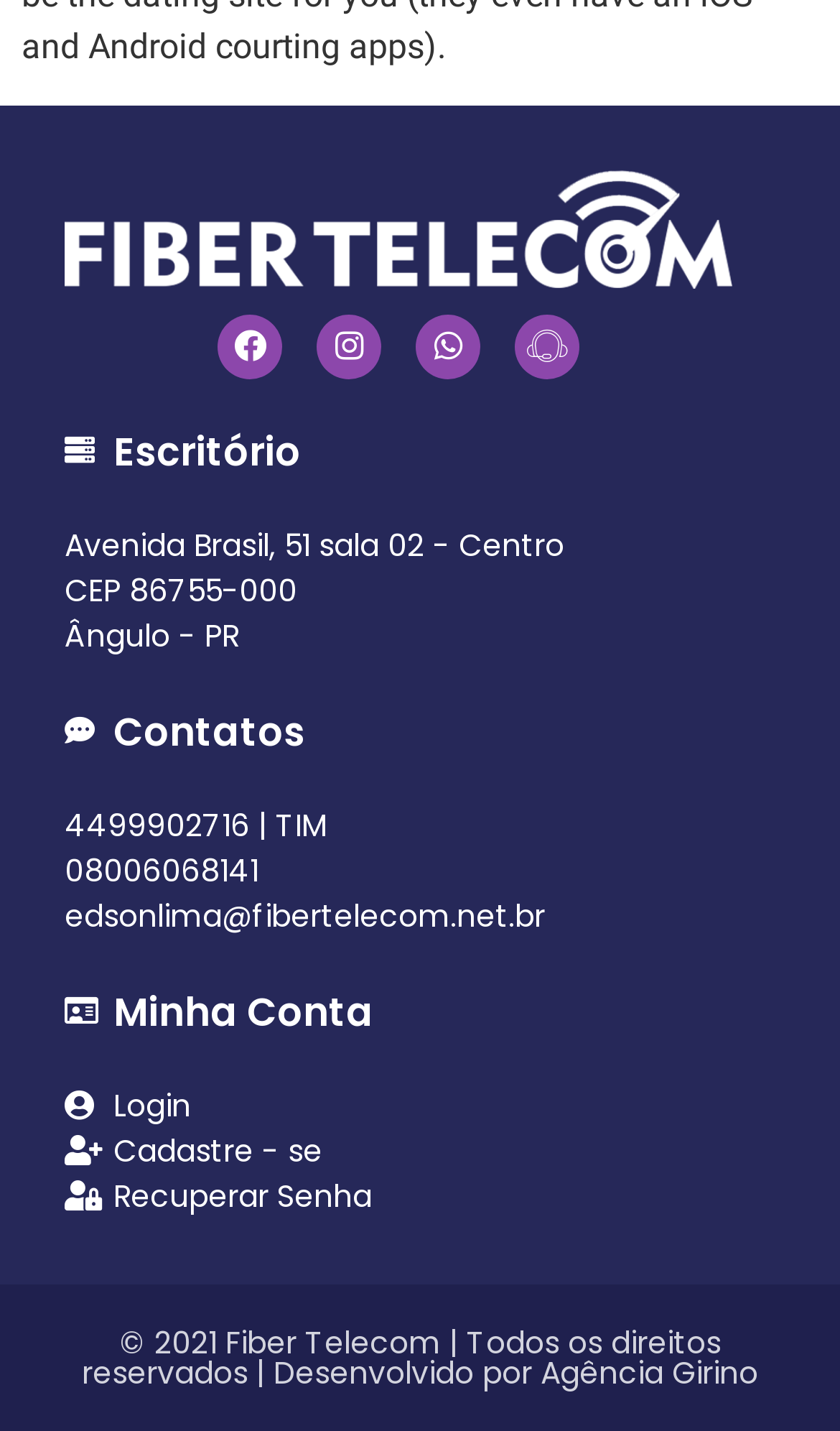How many social media links are available?
Based on the visual content, answer with a single word or a brief phrase.

4